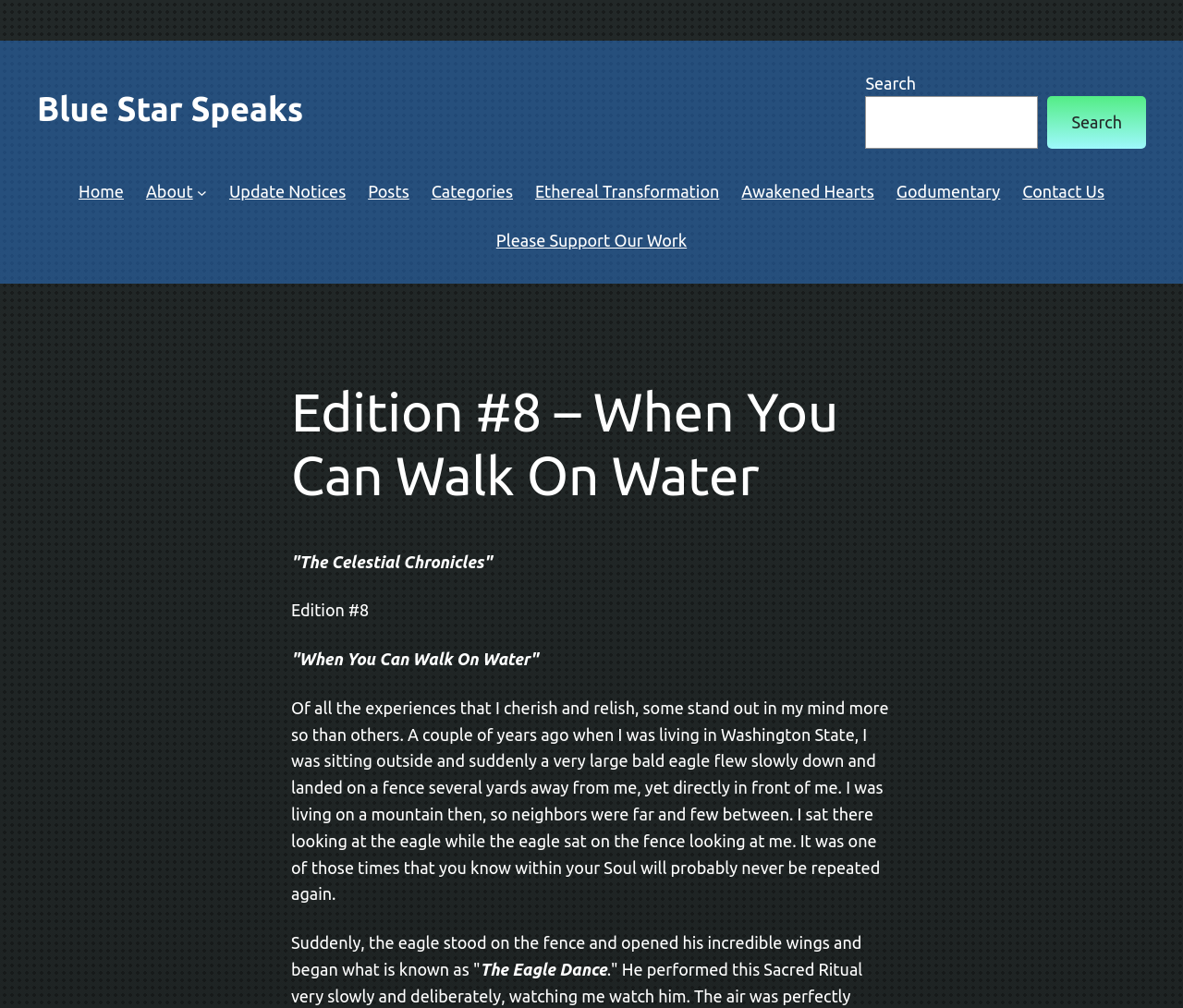Provide the bounding box coordinates for the UI element that is described by this text: "Update Notices". The coordinates should be in the form of four float numbers between 0 and 1: [left, top, right, bottom].

[0.194, 0.177, 0.292, 0.203]